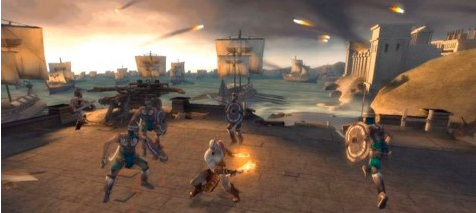What is in the harbor?
Refer to the image and provide a thorough answer to the question.

The harbor in the background of the image features majestic ships, which adds to the overall atmosphere of the scene and suggests that the game's environment is rich in detail and visually stunning.